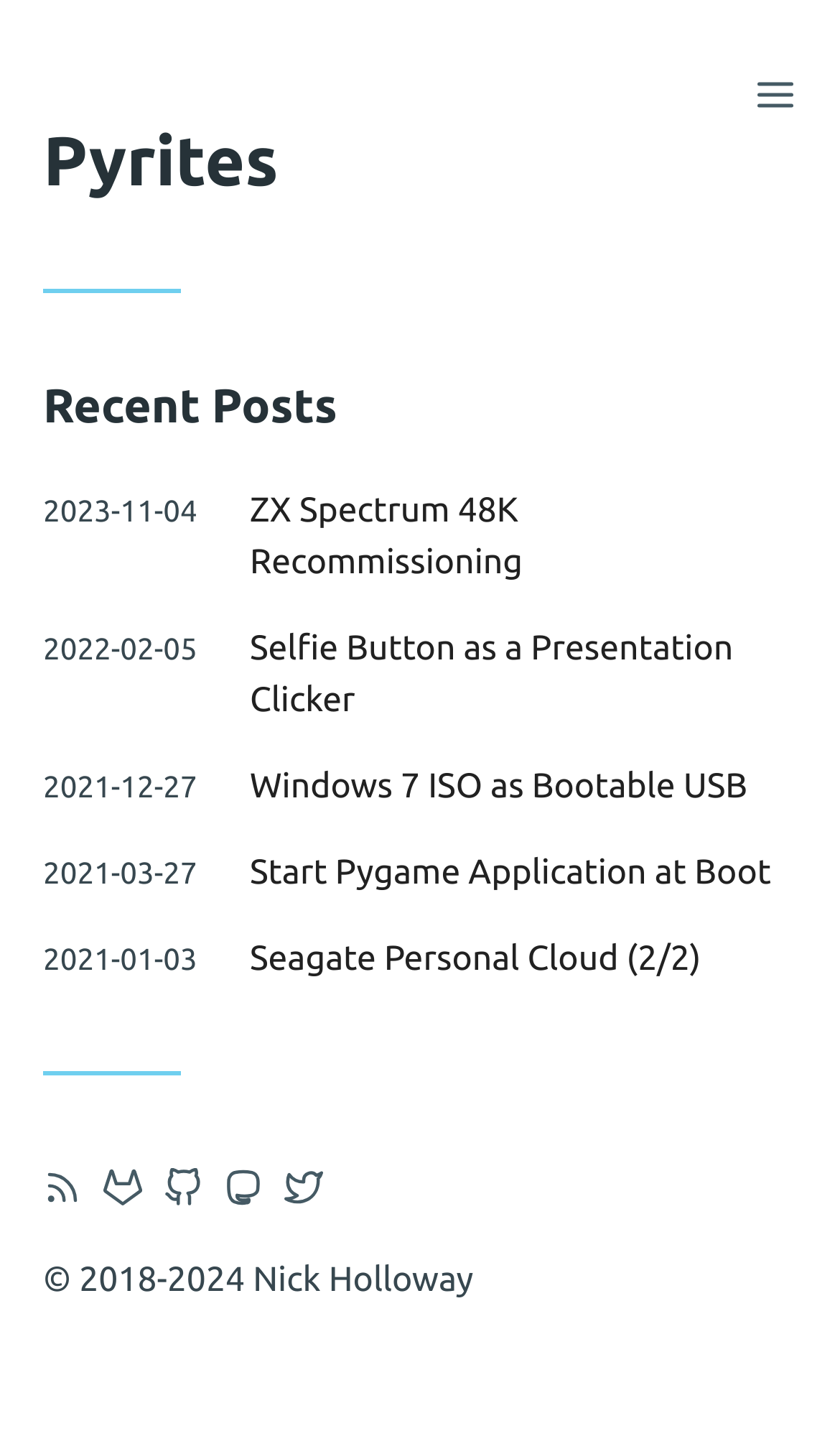Determine the bounding box coordinates of the area to click in order to meet this instruction: "Read post about Selfie Button as a Presentation Clicker".

[0.297, 0.439, 0.873, 0.503]